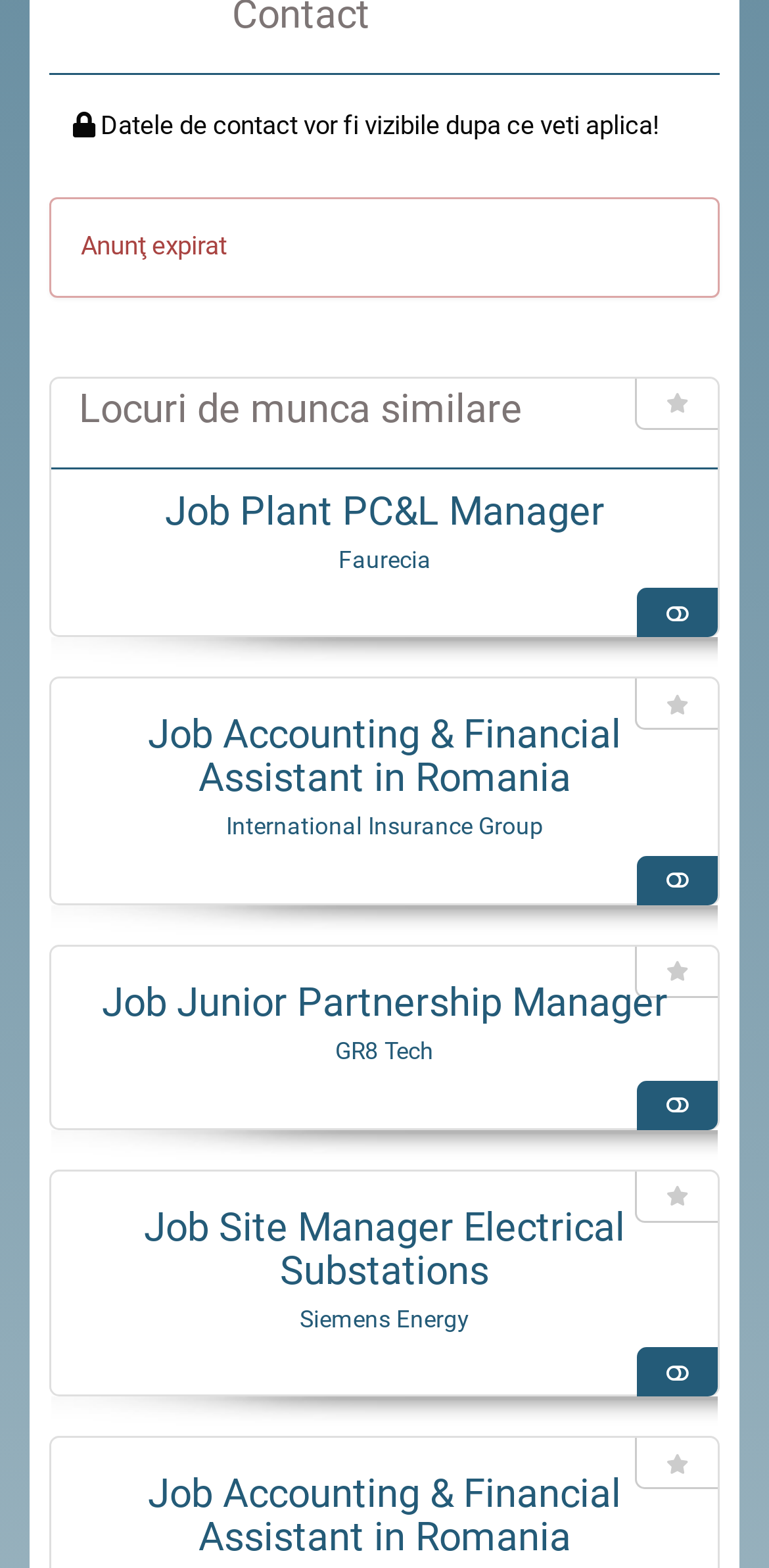How many links are there on the webpage? Look at the image and give a one-word or short phrase answer.

16